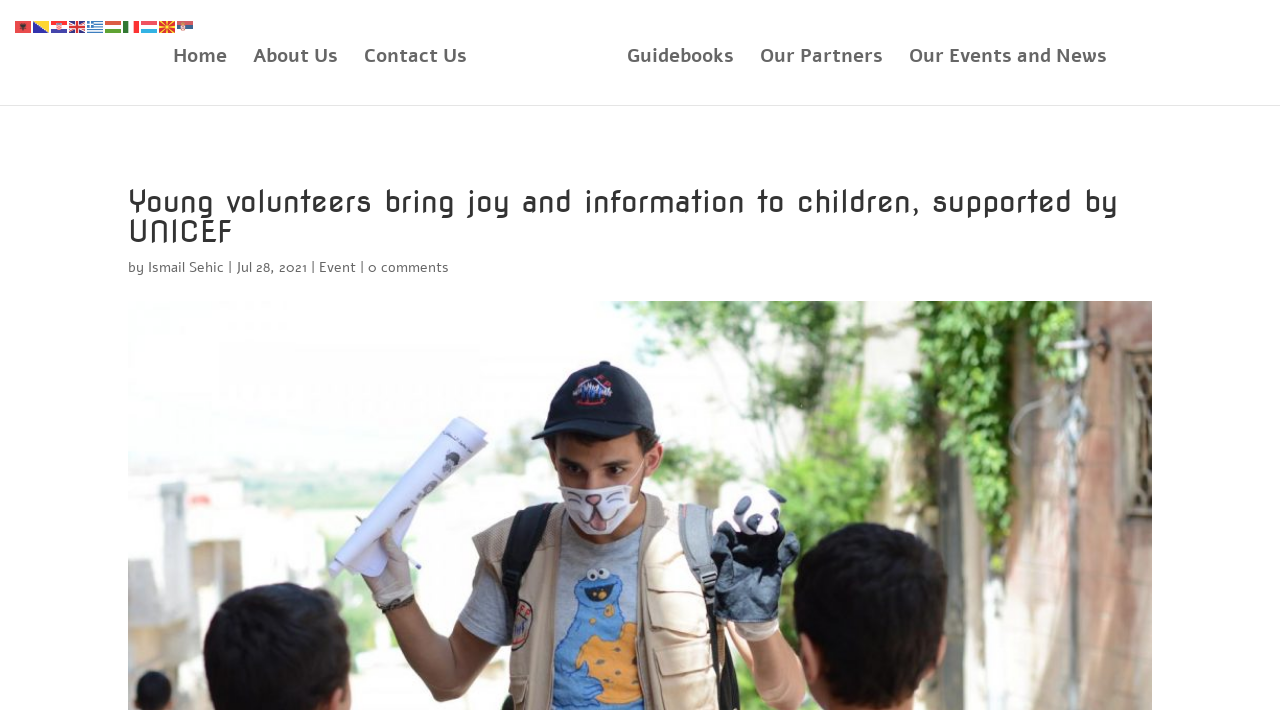Please identify and generate the text content of the webpage's main heading.

Young volunteers bring joy and information to children, supported by UNICEF